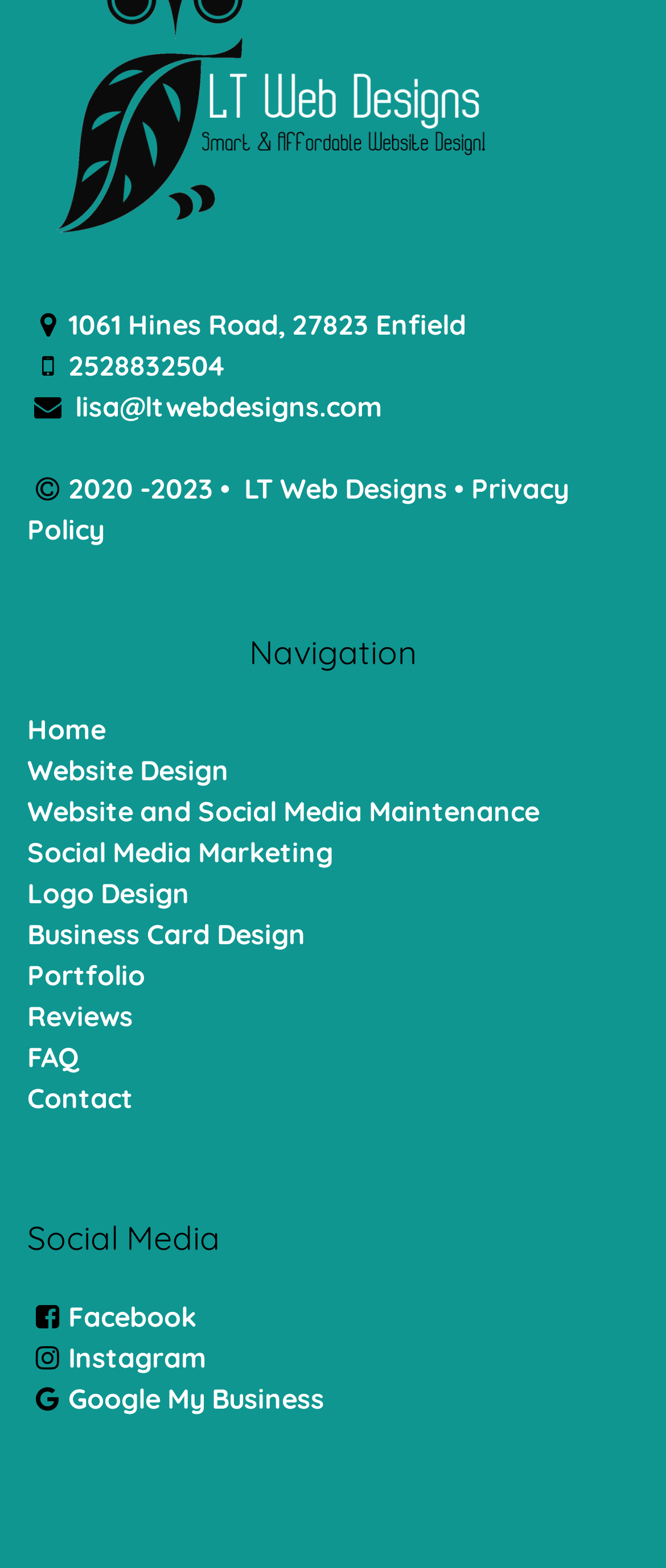Please examine the image and provide a detailed answer to the question: What is the address?

I found the address by looking at the static text elements at the top of the webpage, which contain the street address, city, and zip code.